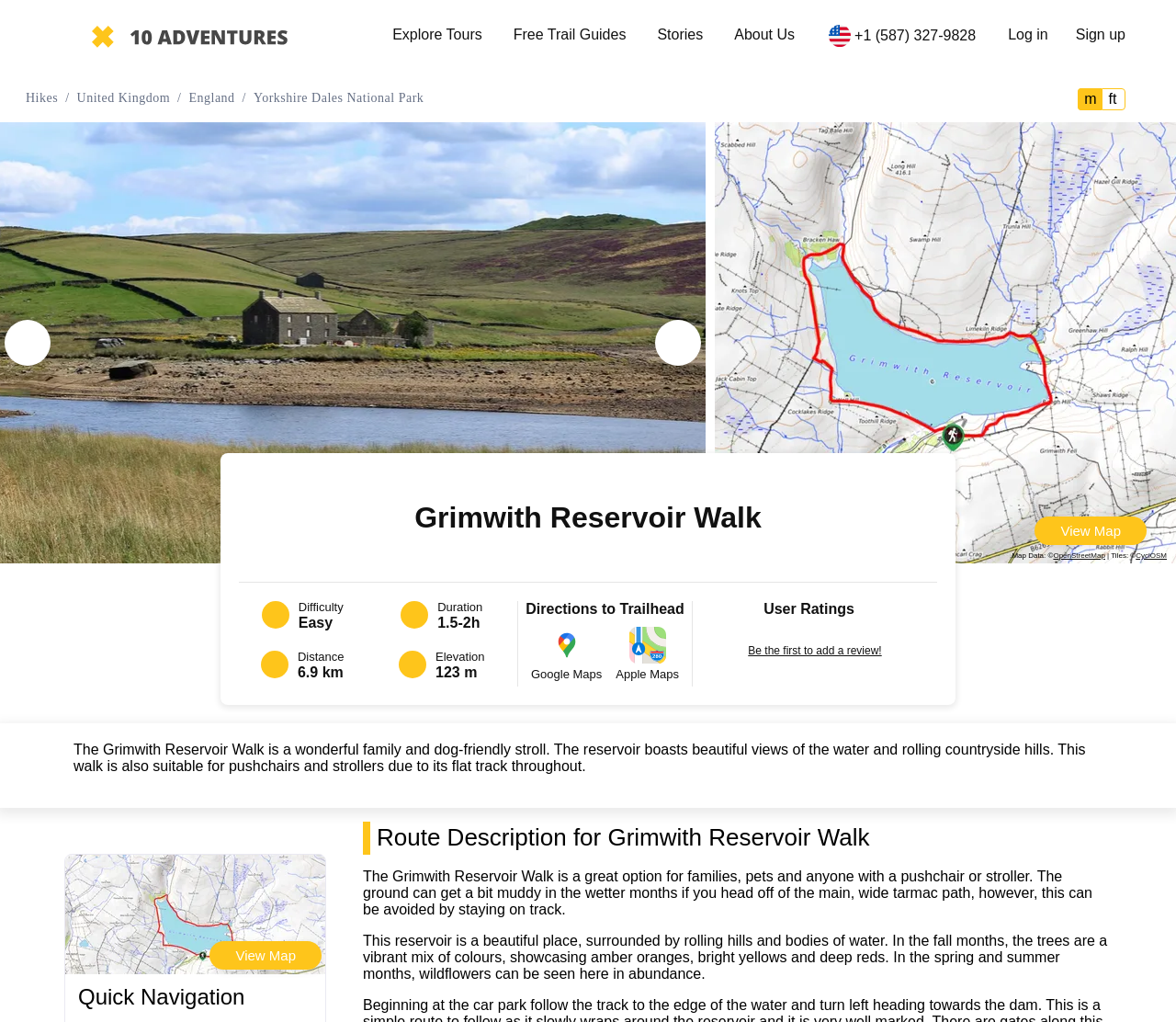Could you locate the bounding box coordinates for the section that should be clicked to accomplish this task: "Zoom in the map".

[0.004, 0.313, 0.043, 0.358]